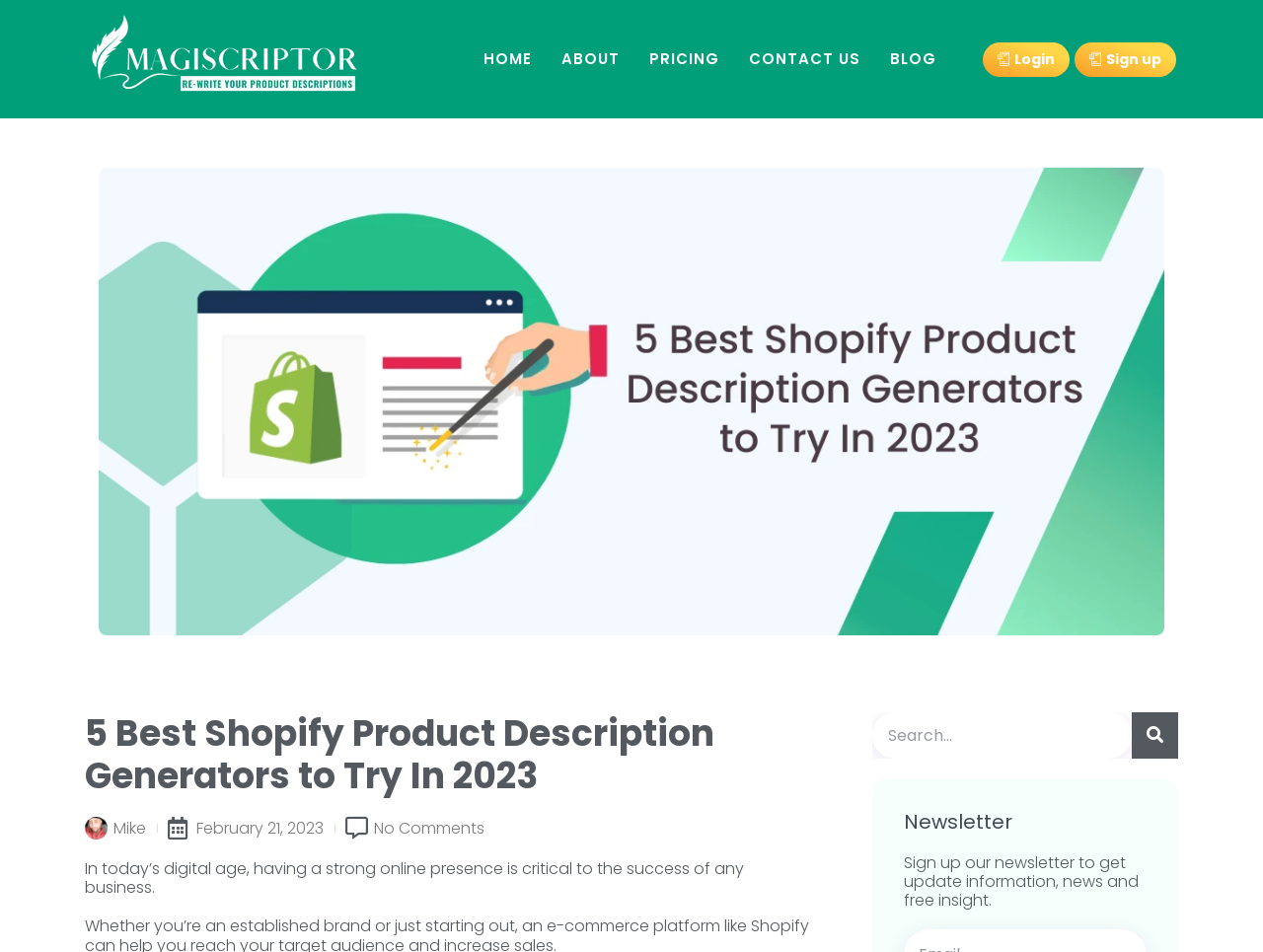Identify the bounding box coordinates for the element that needs to be clicked to fulfill this instruction: "Search for something". Provide the coordinates in the format of four float numbers between 0 and 1: [left, top, right, bottom].

[0.691, 0.748, 0.933, 0.797]